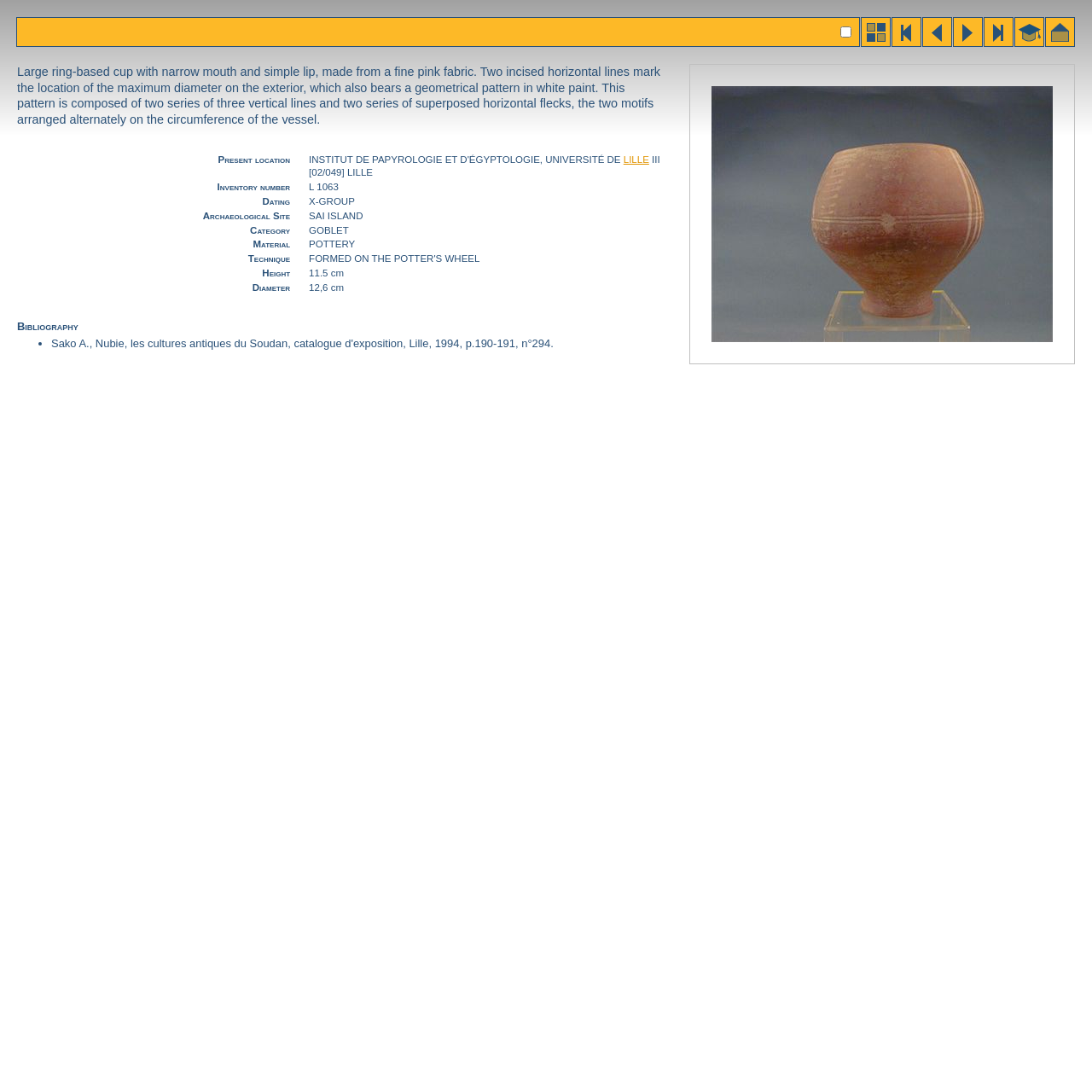Identify the bounding box coordinates of the section that should be clicked to achieve the task described: "click the advanced link".

[0.927, 0.033, 0.955, 0.045]